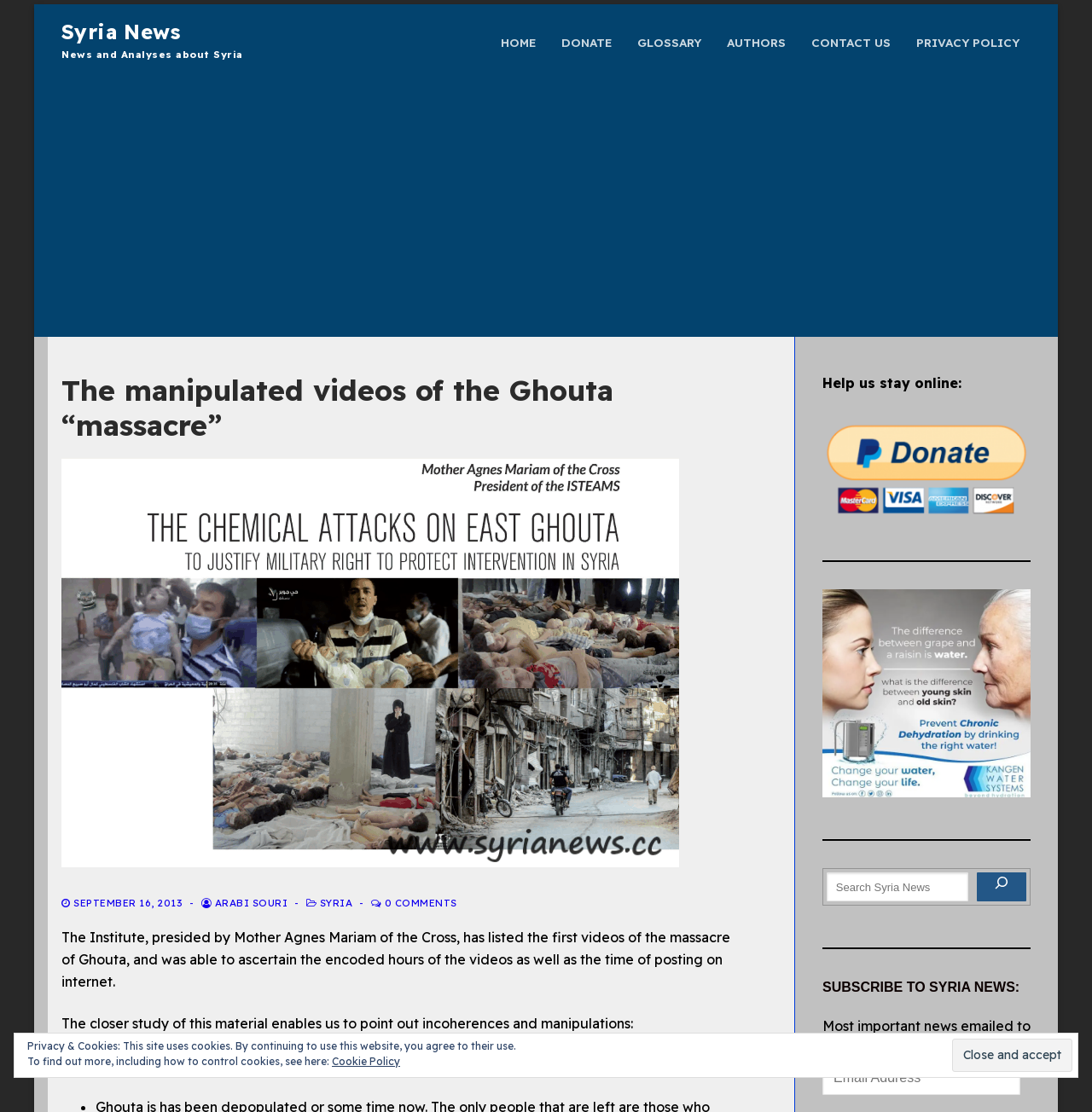Please answer the following question as detailed as possible based on the image: 
What is the purpose of the search box on the webpage?

The search box has a label 'Search Syria News:' and is located in the sidebar, which implies that its purpose is to allow users to search for news articles related to Syria on the website.